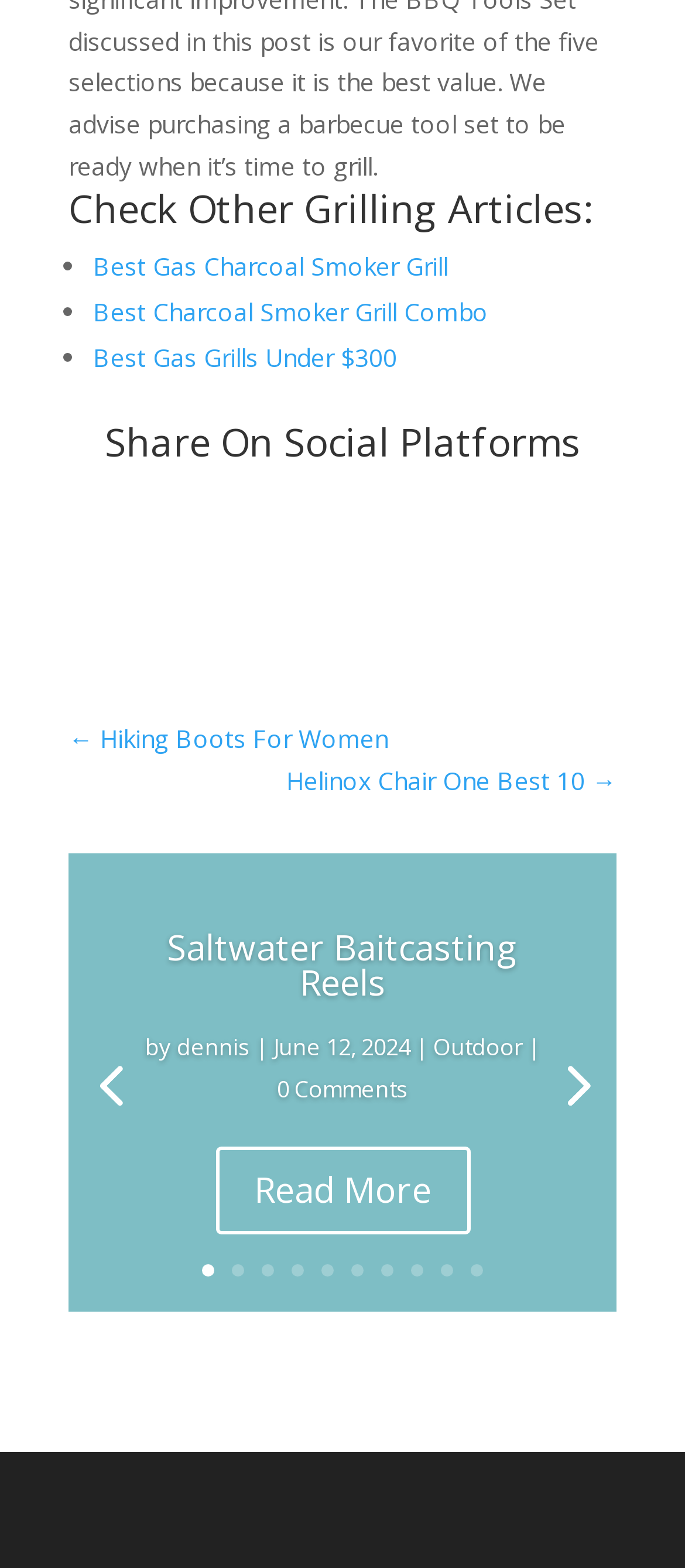Highlight the bounding box coordinates of the element that should be clicked to carry out the following instruction: "Share on Facebook". The coordinates must be given as four float numbers ranging from 0 to 1, i.e., [left, top, right, bottom].

[0.177, 0.304, 0.269, 0.345]